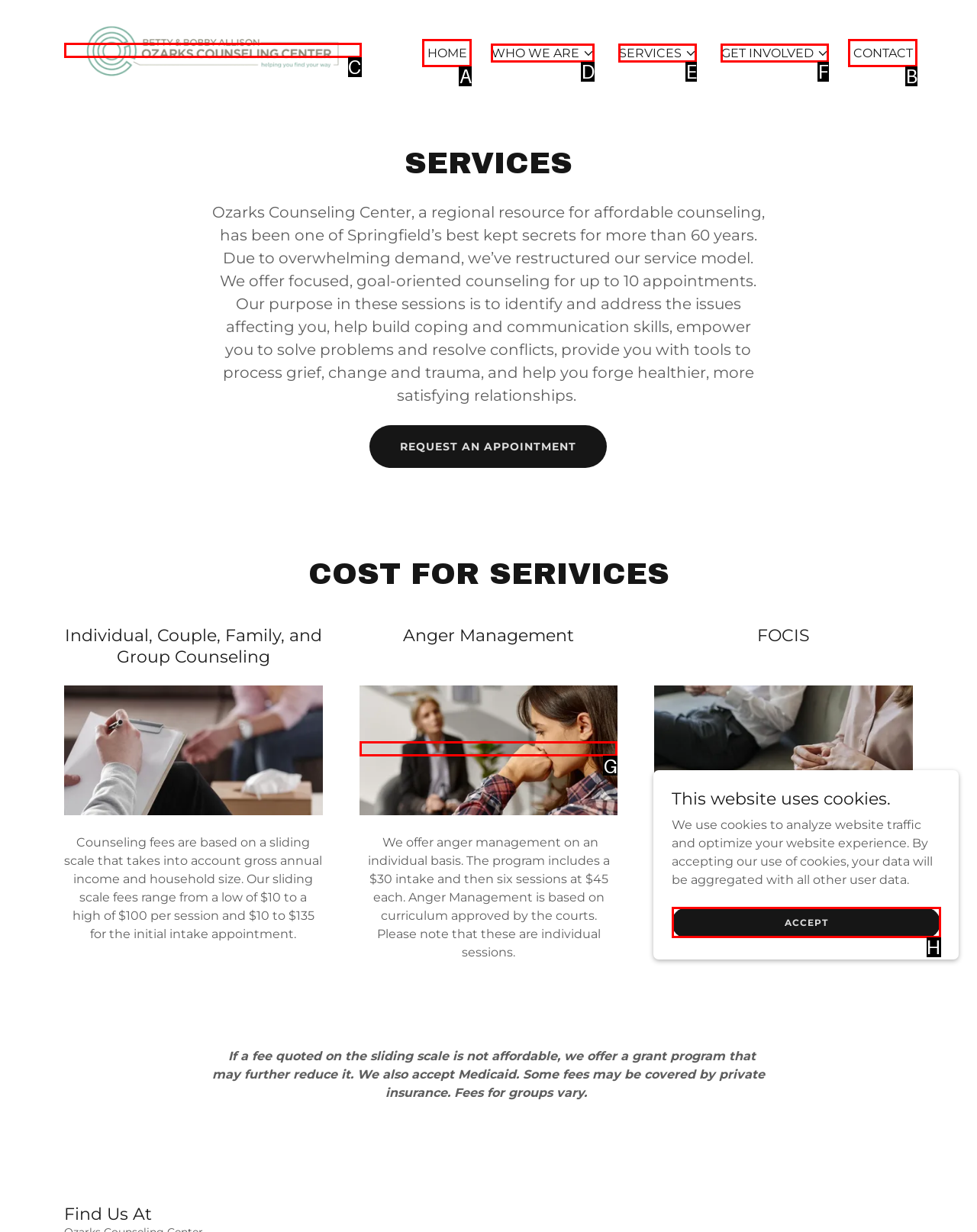Determine the correct UI element to click for this instruction: Get information about anger management. Respond with the letter of the chosen element.

G